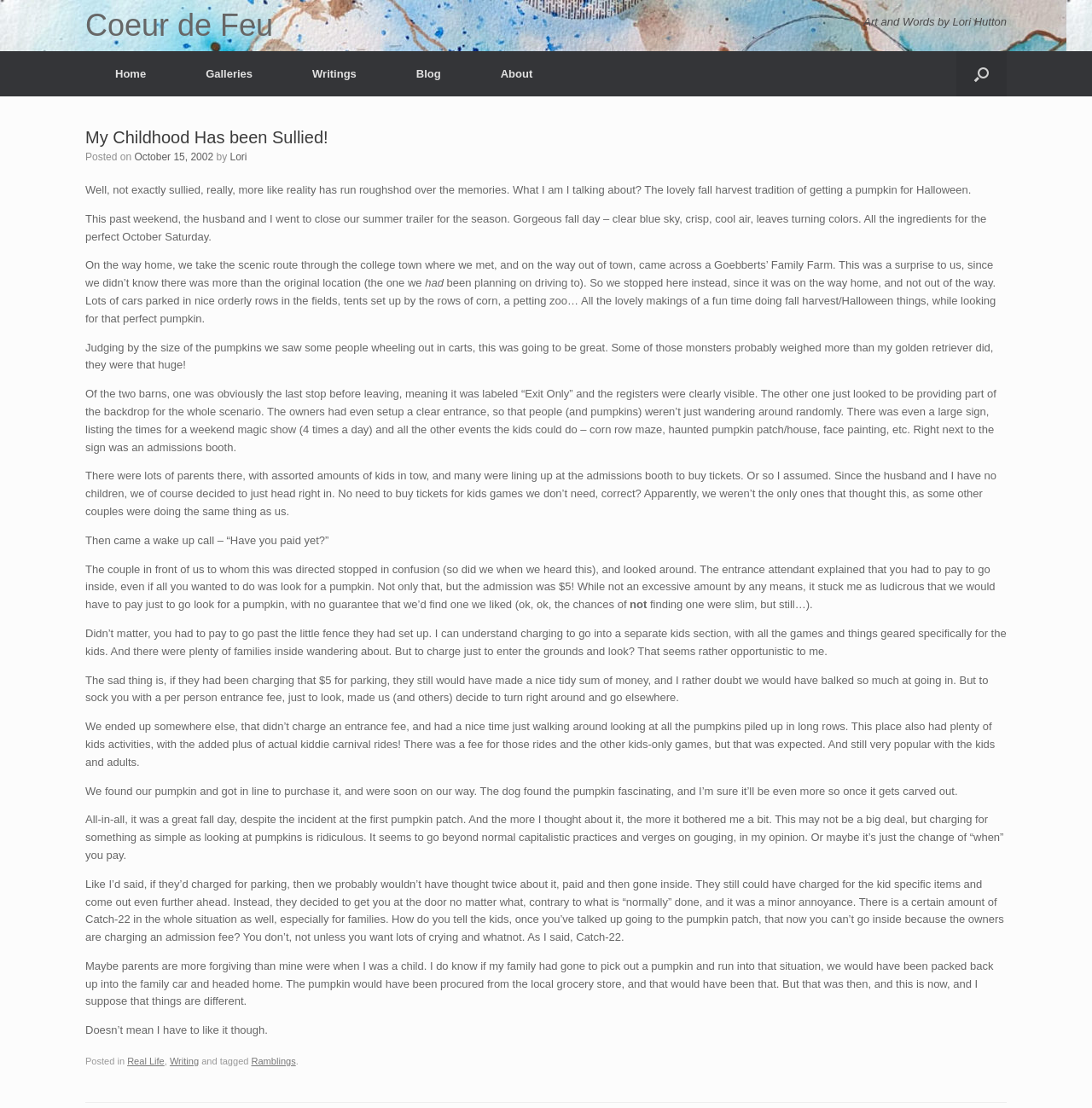Please provide a detailed answer to the question below by examining the image:
What is the author's name?

The author's name is mentioned in the text as 'Lori Hutton' in the phrase 'Art and Words by Lori Hutton' and also as 'Lori' in the sentence 'by Lori'.